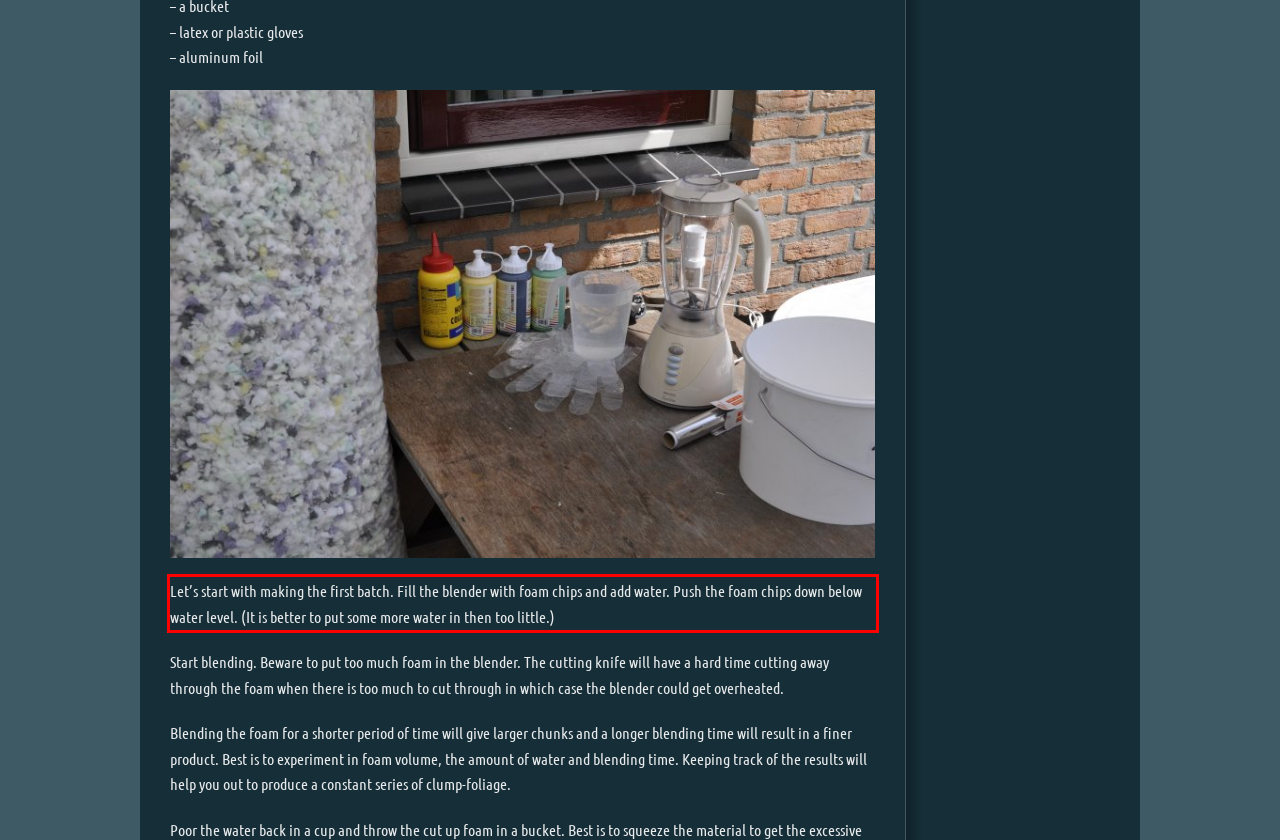You have a screenshot of a webpage where a UI element is enclosed in a red rectangle. Perform OCR to capture the text inside this red rectangle.

Let’s start with making the first batch. Fill the blender with foam chips and add water. Push the foam chips down below water level. (It is better to put some more water in then too little.)